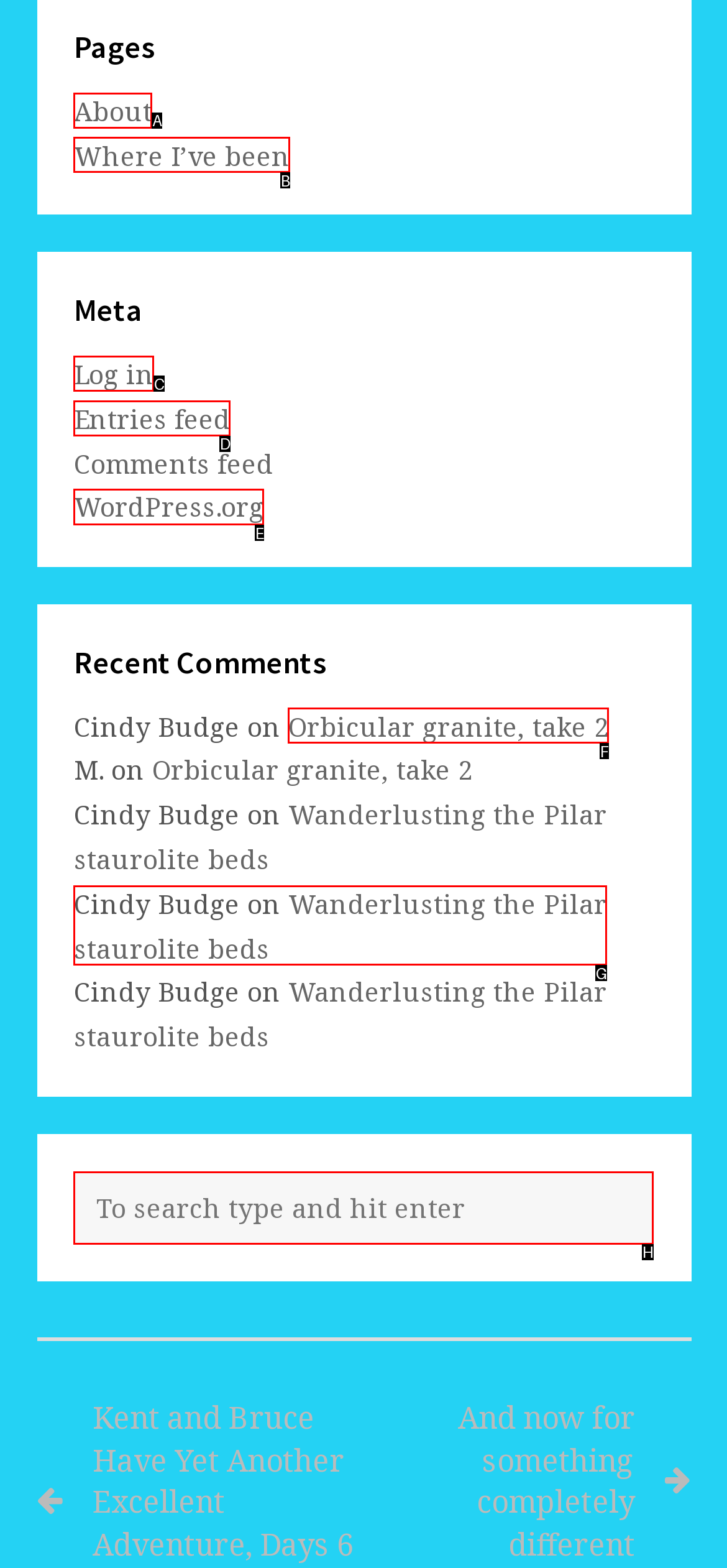Specify which HTML element I should click to complete this instruction: Go to 'WordPress.org' Answer with the letter of the relevant option.

E